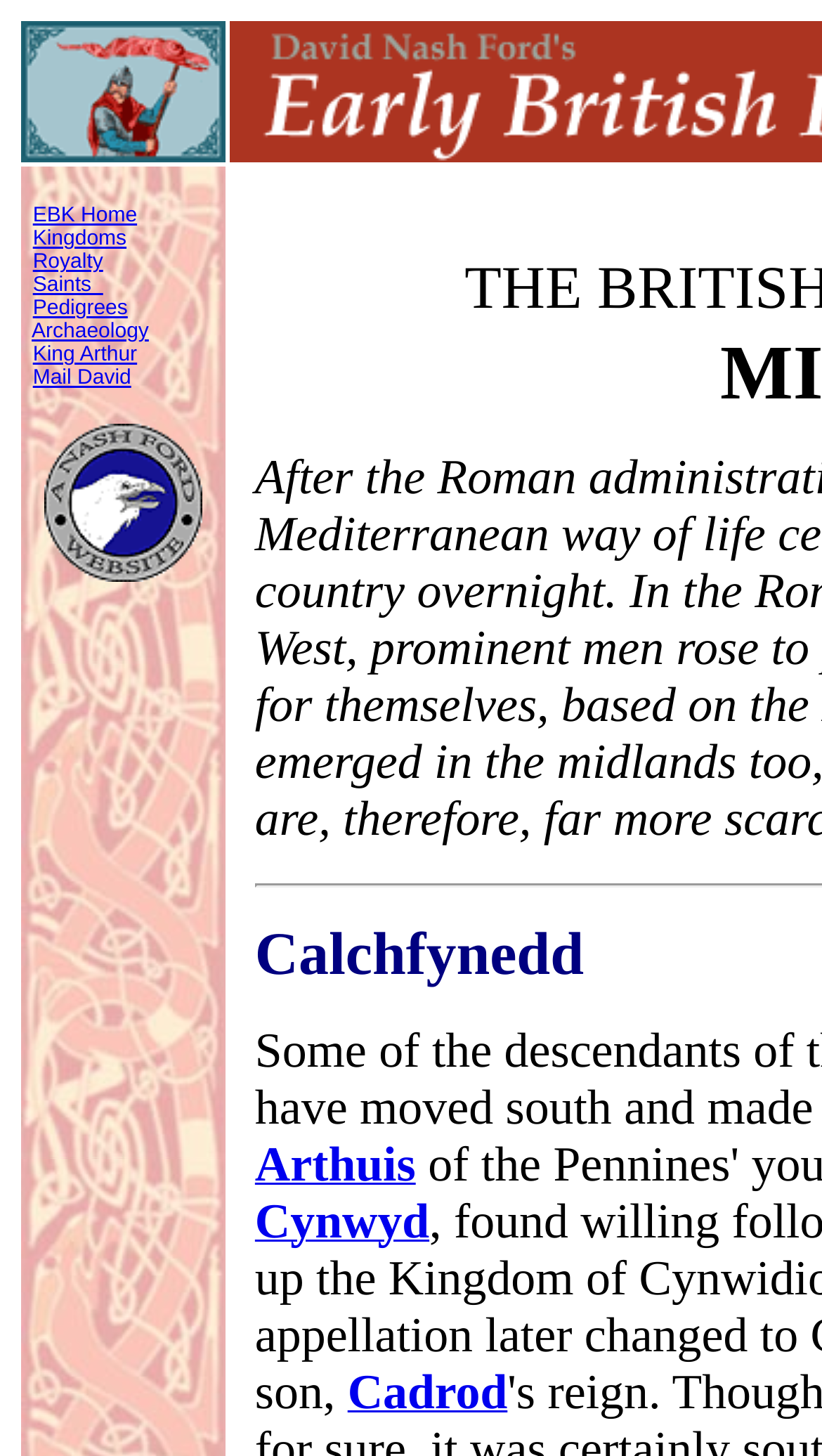Determine the bounding box coordinates of the clickable region to follow the instruction: "go to EBK Home".

[0.04, 0.14, 0.167, 0.156]